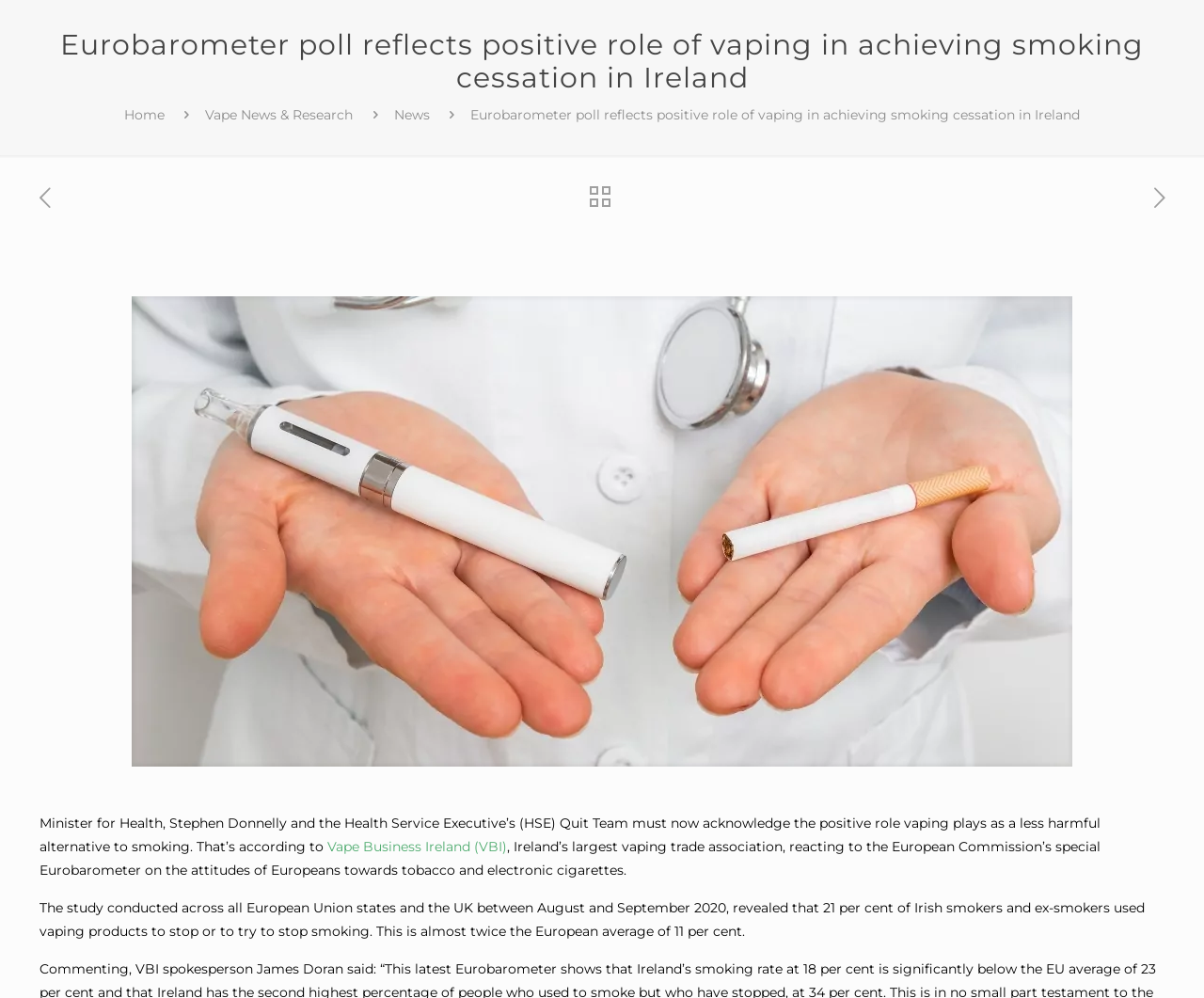Illustrate the webpage's structure and main components comprehensively.

The webpage appears to be a news article or blog post discussing the role of vaping in achieving smoking cessation in Ireland. At the top of the page, there is a heading with the title "Eurobarometer poll reflects positive role of vaping in achieving smoking cessation in Ireland". Below the heading, there is a navigation menu with links to "Home", "Vape News & Research", and "News", separated by breadcrumbs separators.

On the left side of the page, there are links to navigate to the previous post, next post, and all posts. The "all posts" link is accompanied by an image. On the right side of the page, there is a link to "European Commission Eurobarometer on the attitude of Europeans to tobacco and e-cigarettes", which is accompanied by an image.

The main content of the page starts with a paragraph of text that discusses the positive role of vaping as a less harmful alternative to smoking, citing the Health Service Executive's Quit Team and Minister for Health, Stephen Donnelly. The text also mentions Vape Business Ireland (VBI), Ireland's largest vaping trade association, and their reaction to the European Commission's special Eurobarometer on the attitudes of Europeans towards tobacco and electronic cigarettes.

Below this paragraph, there is another paragraph of text that discusses the results of the study, which revealed that 21 per cent of Irish smokers and ex-smokers used vaping products to stop or try to stop smoking, almost twice the European average of 11 per cent.